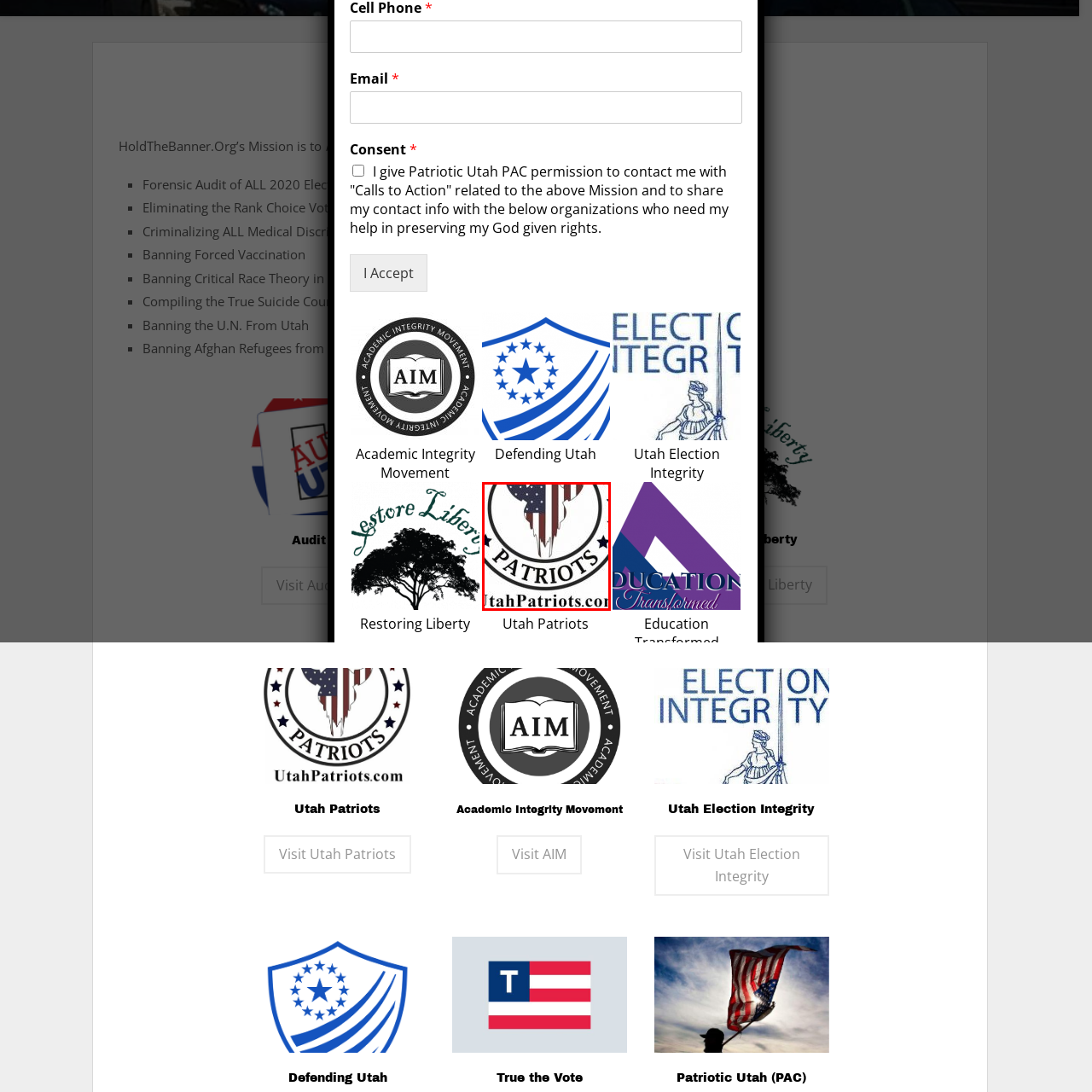Generate a detailed caption for the picture that is marked by the red rectangle.

The image features the logo of "Utah Patriots," characterized by a design that combines elements of American patriotism and state pride. The logo prominently displays the word "PATRIOTS" in bold letters, encircled by a border adorned with stars and stripes indicative of the U.S. flag. The design also incorporates an outline of a bison or horned figure, symbolizing strength and resilience. Below the logo, the web address "UtahPatriots.com" is clearly displayed, inviting viewers to engage further with the organization’s mission and initiatives, which focus on promoting values related to integrity, liberty, and local governance in Utah.